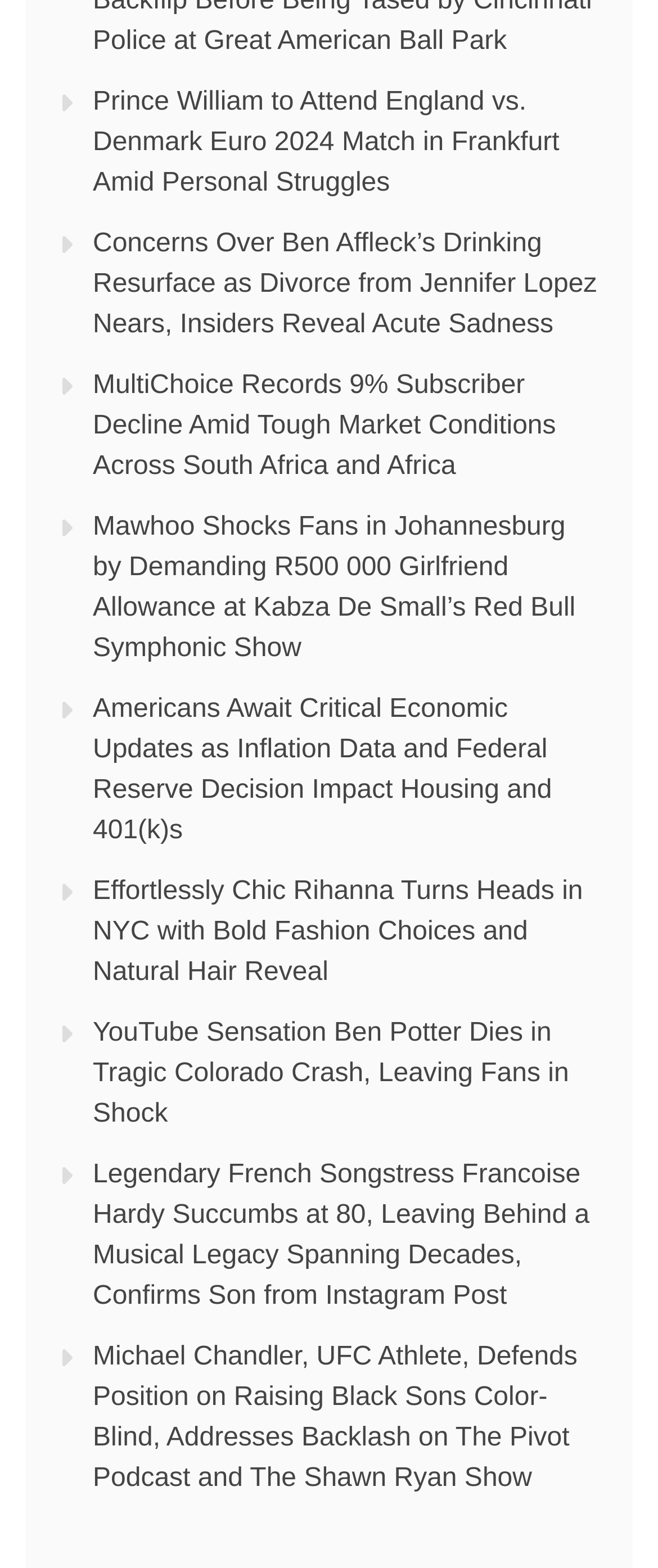Find the bounding box coordinates of the element to click in order to complete this instruction: "Learn about Ben Affleck's personal struggles". The bounding box coordinates must be four float numbers between 0 and 1, denoted as [left, top, right, bottom].

[0.141, 0.146, 0.907, 0.216]